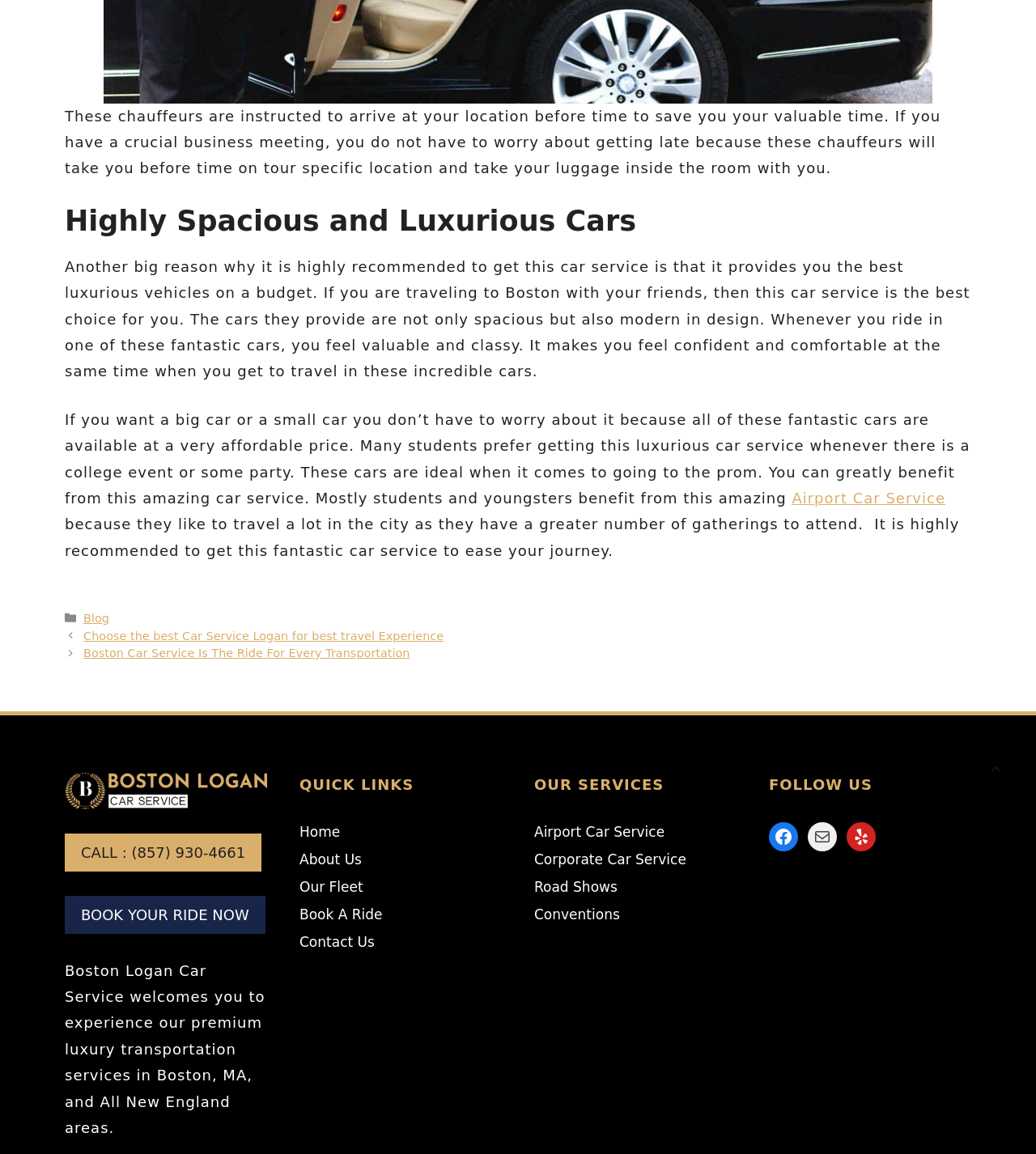Find the bounding box coordinates of the element I should click to carry out the following instruction: "Follow on Facebook".

[0.742, 0.713, 0.77, 0.738]